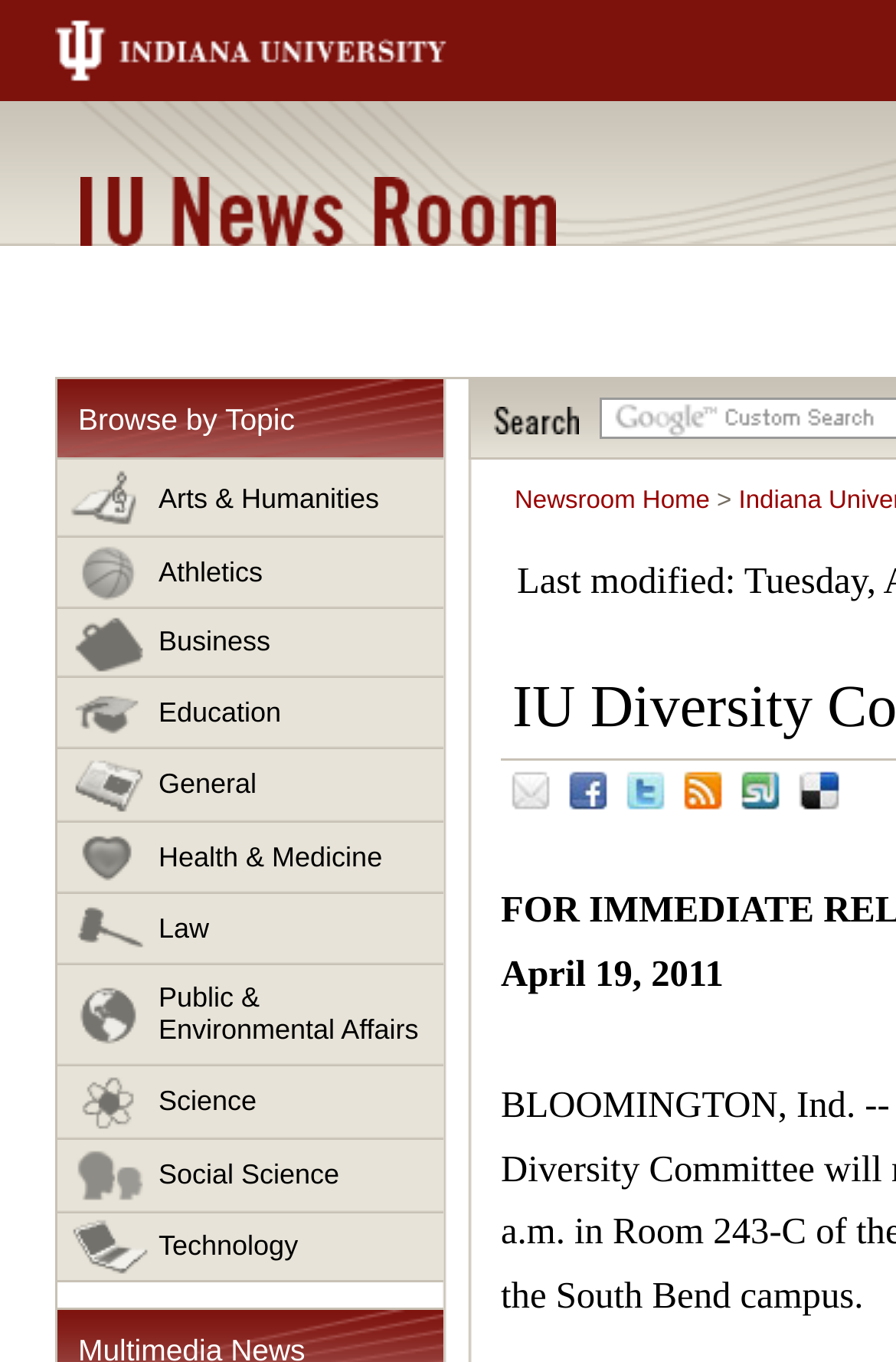Please find the bounding box coordinates for the clickable element needed to perform this instruction: "Call the phone number".

None